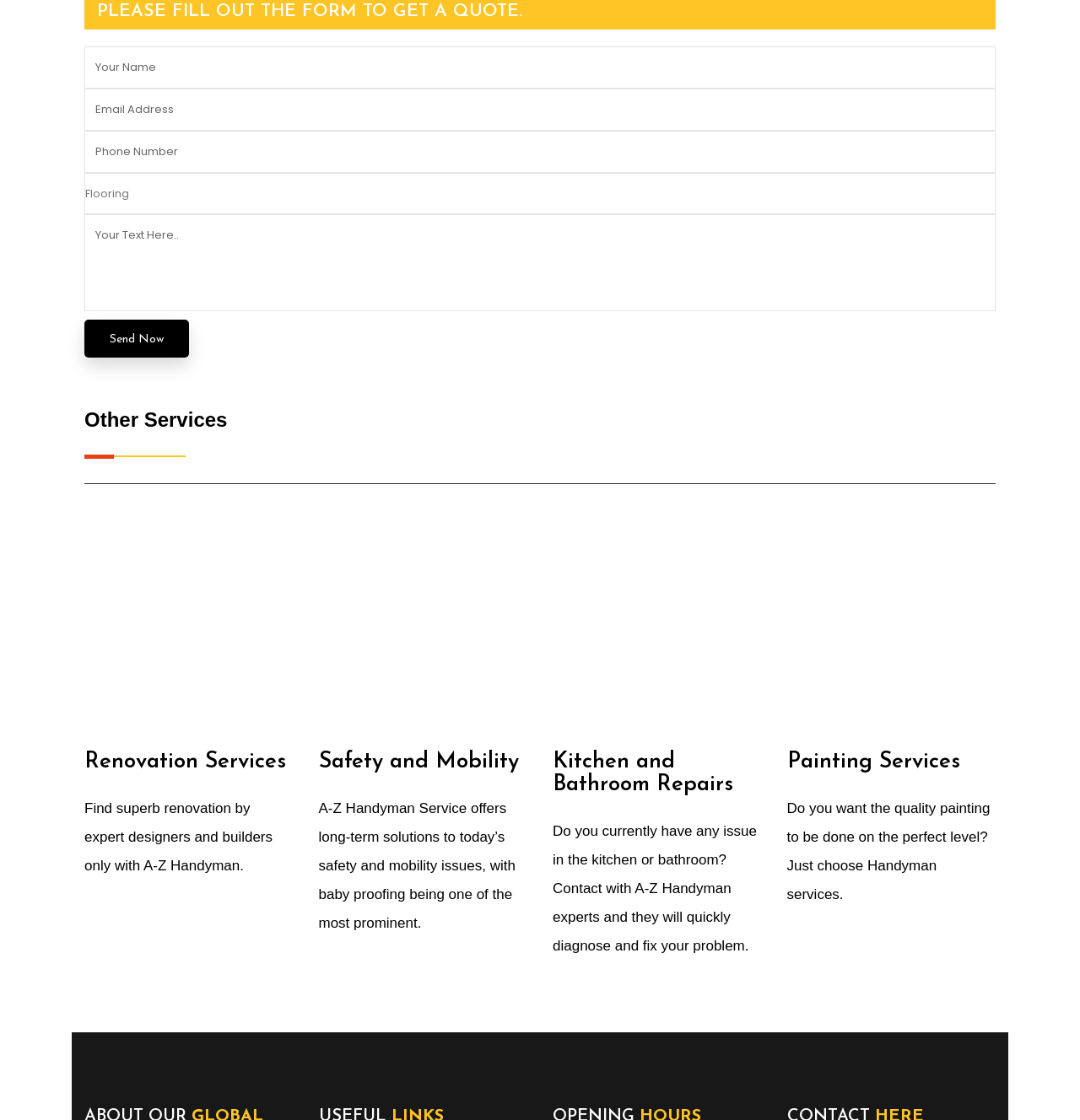Given the description: "Luxury", determine the bounding box coordinates of the UI element. The coordinates should be formatted as four float numbers between 0 and 1, [left, top, right, bottom].

None